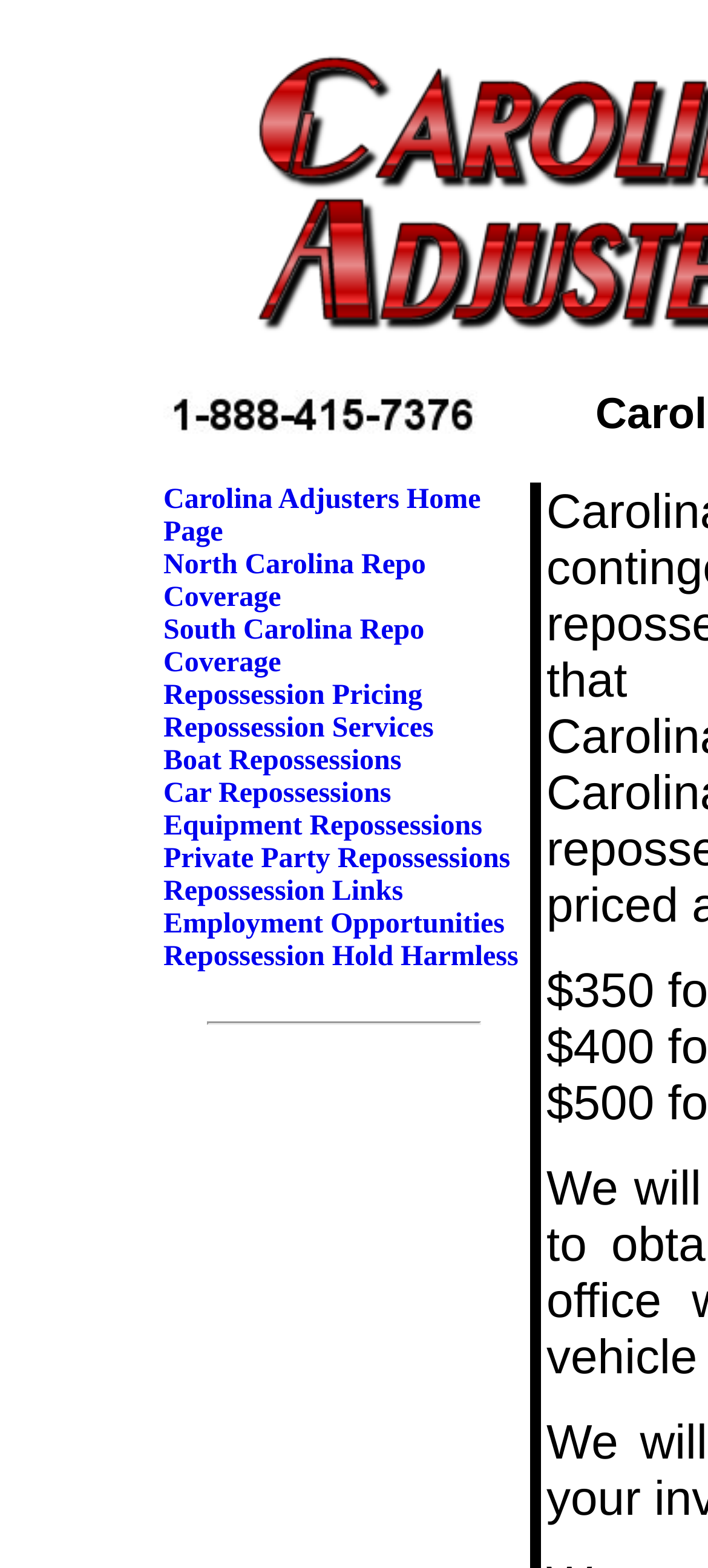Respond with a single word or phrase for the following question: 
How many types of repossessions are listed?

5